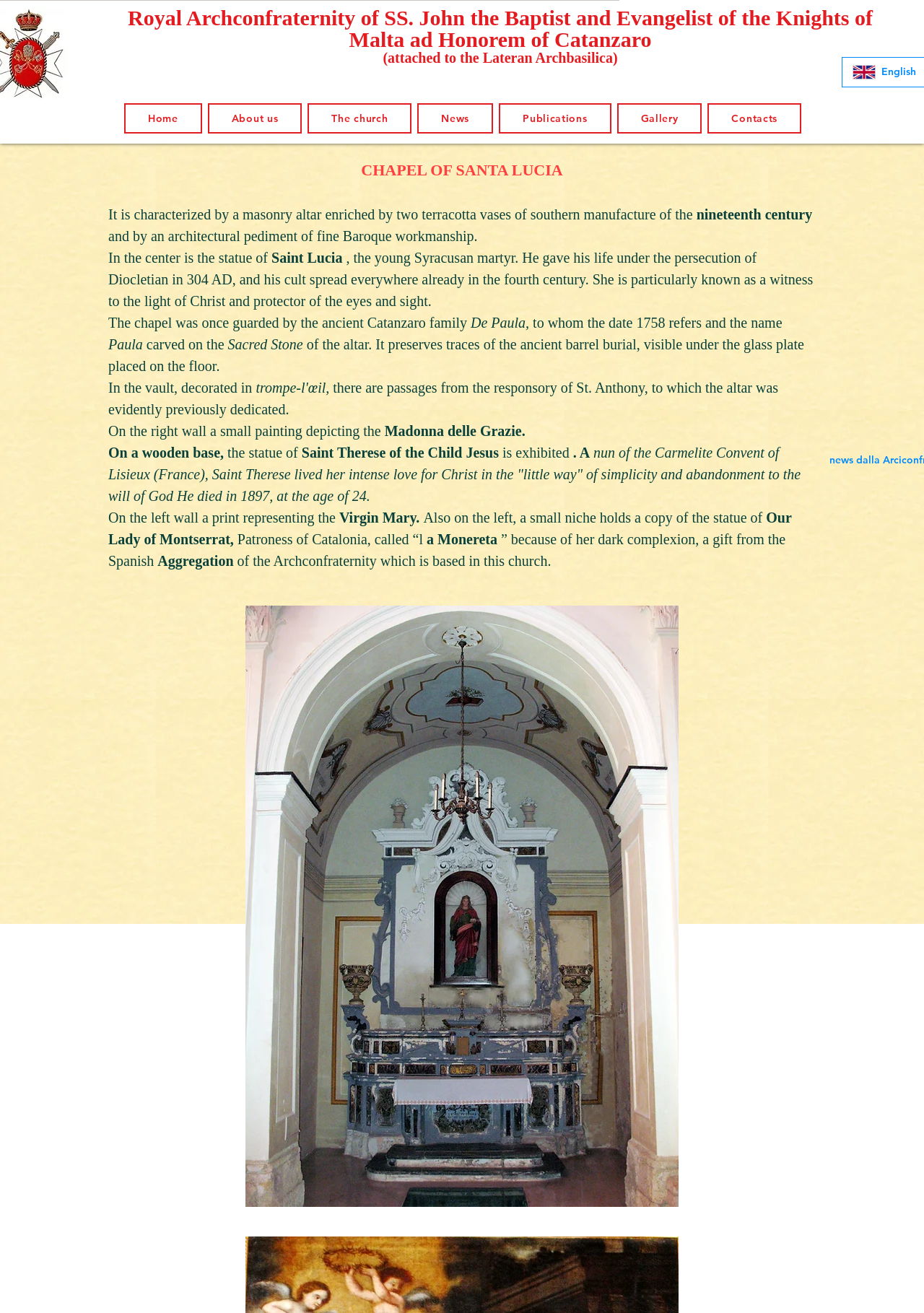What is the name of the chapel?
Provide a detailed and extensive answer to the question.

The name of the chapel is mentioned in the heading 'Royal Archconfraternity of SS. John the Baptist and Evangelist of the Knights of Malta ad Honorem of Catanzaro' and also in the StaticText 'CHAPEL OF SANTA LUCIA'.